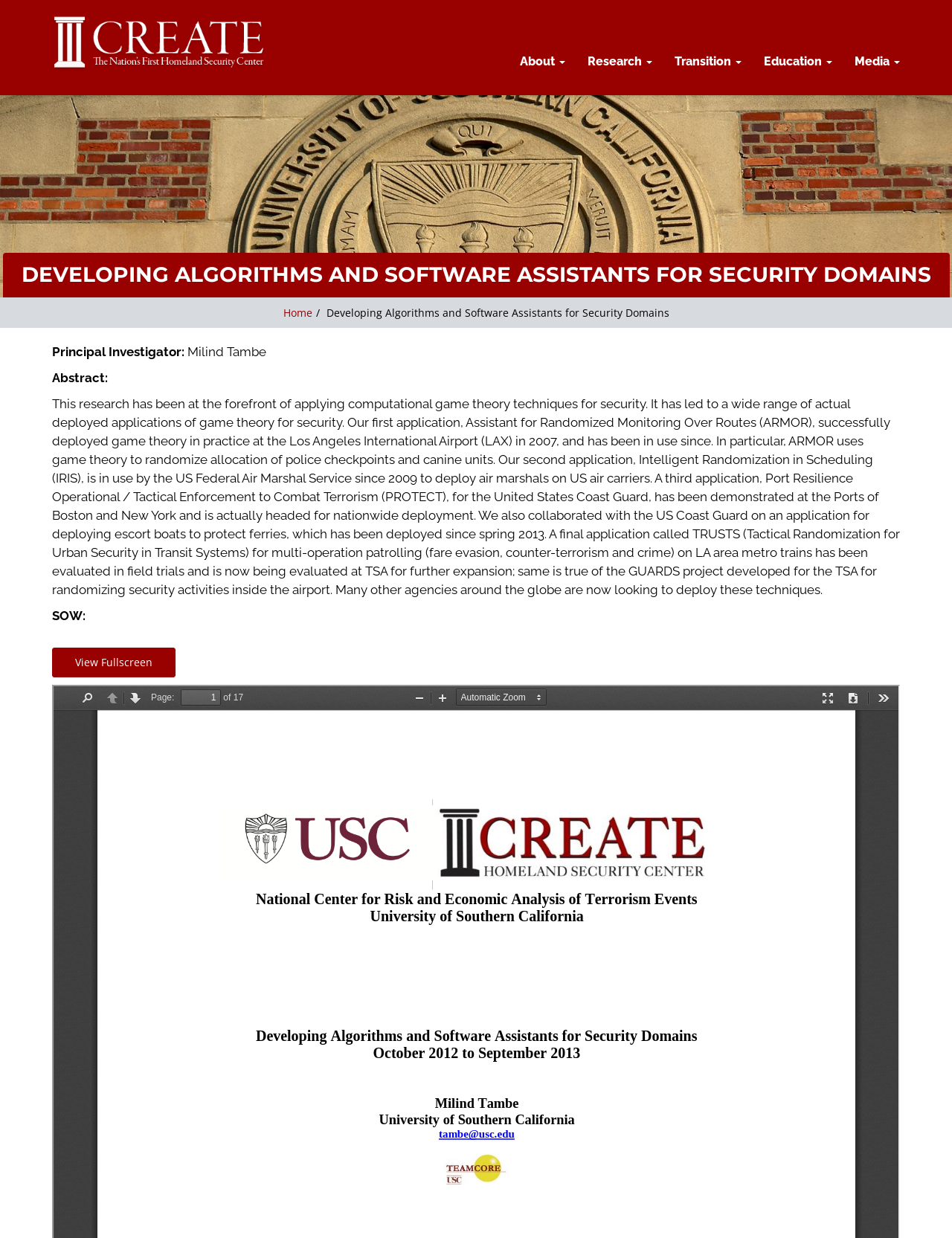Pinpoint the bounding box coordinates of the area that should be clicked to complete the following instruction: "view full screen". The coordinates must be given as four float numbers between 0 and 1, i.e., [left, top, right, bottom].

[0.055, 0.529, 0.184, 0.541]